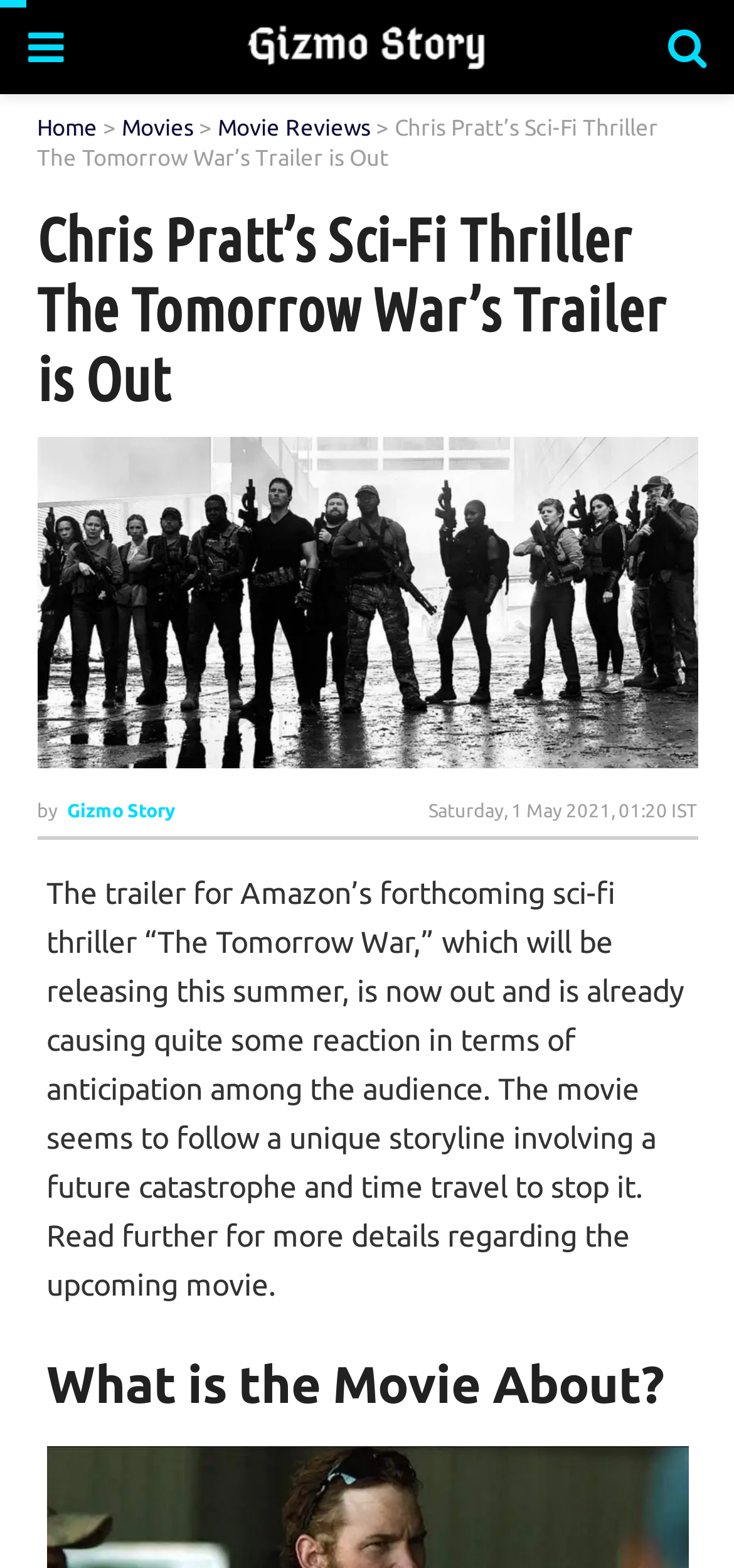Using the description "alt="Gizmo Story"", predict the bounding box of the relevant HTML element.

[0.375, 0.019, 0.622, 0.041]